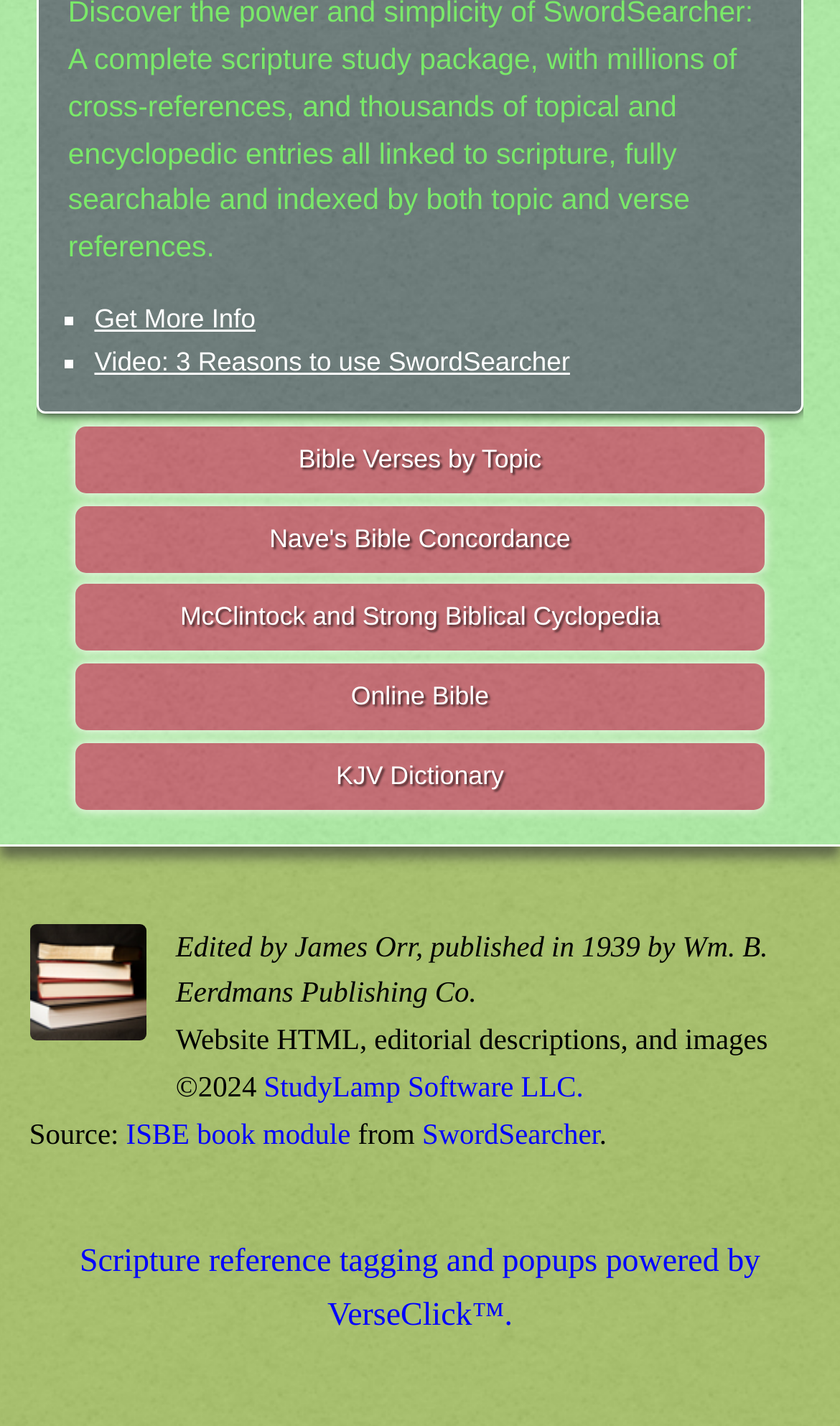Examine the screenshot and answer the question in as much detail as possible: Who is the editor of the publication?

The static text 'Edited by James Orr, published in 1939 by Wm. B. Eerdmans Publishing Co.' on the webpage indicates that James Orr is the editor of the publication.